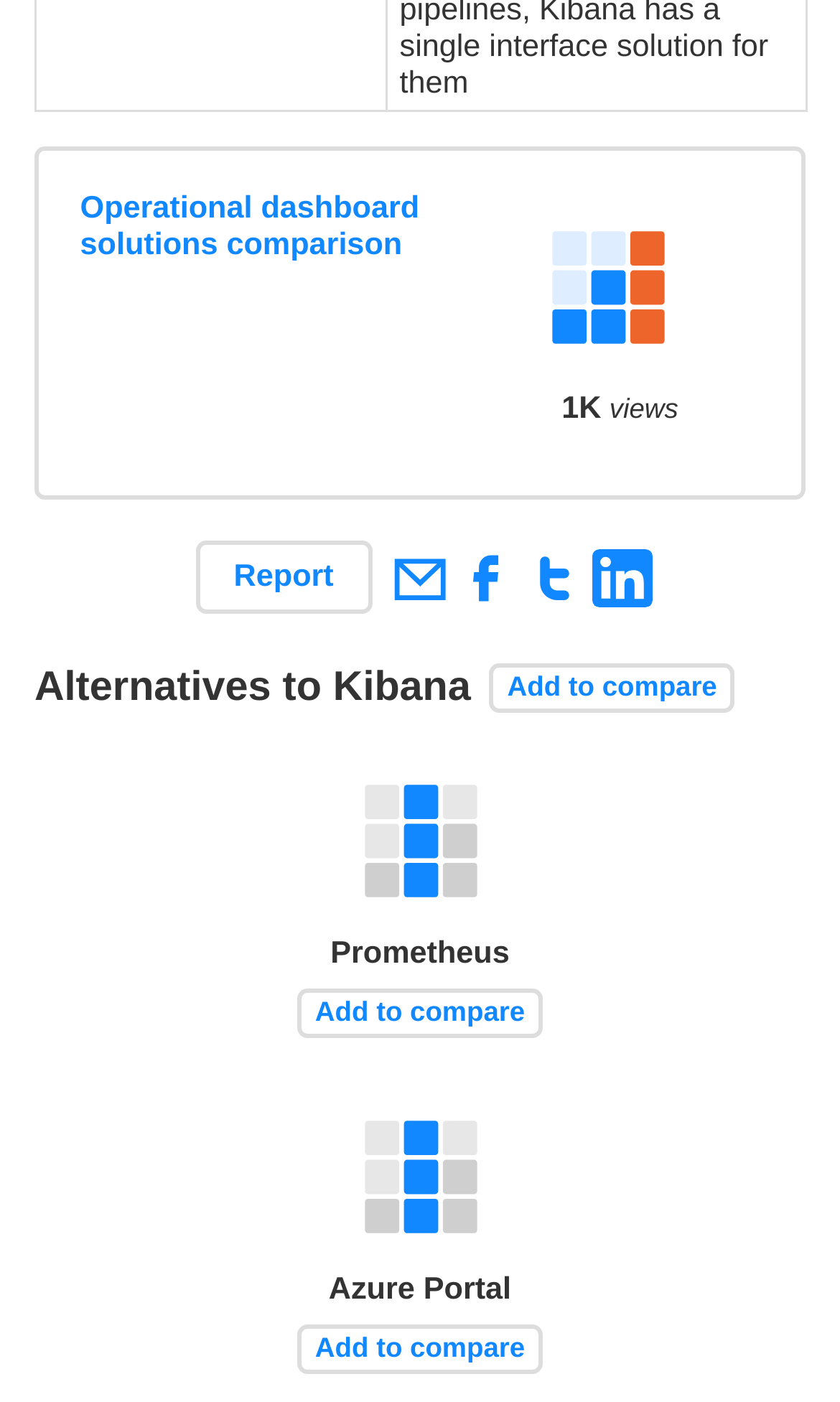Can you specify the bounding box coordinates for the region that should be clicked to fulfill this instruction: "Send link by email".

[0.463, 0.391, 0.533, 0.433]